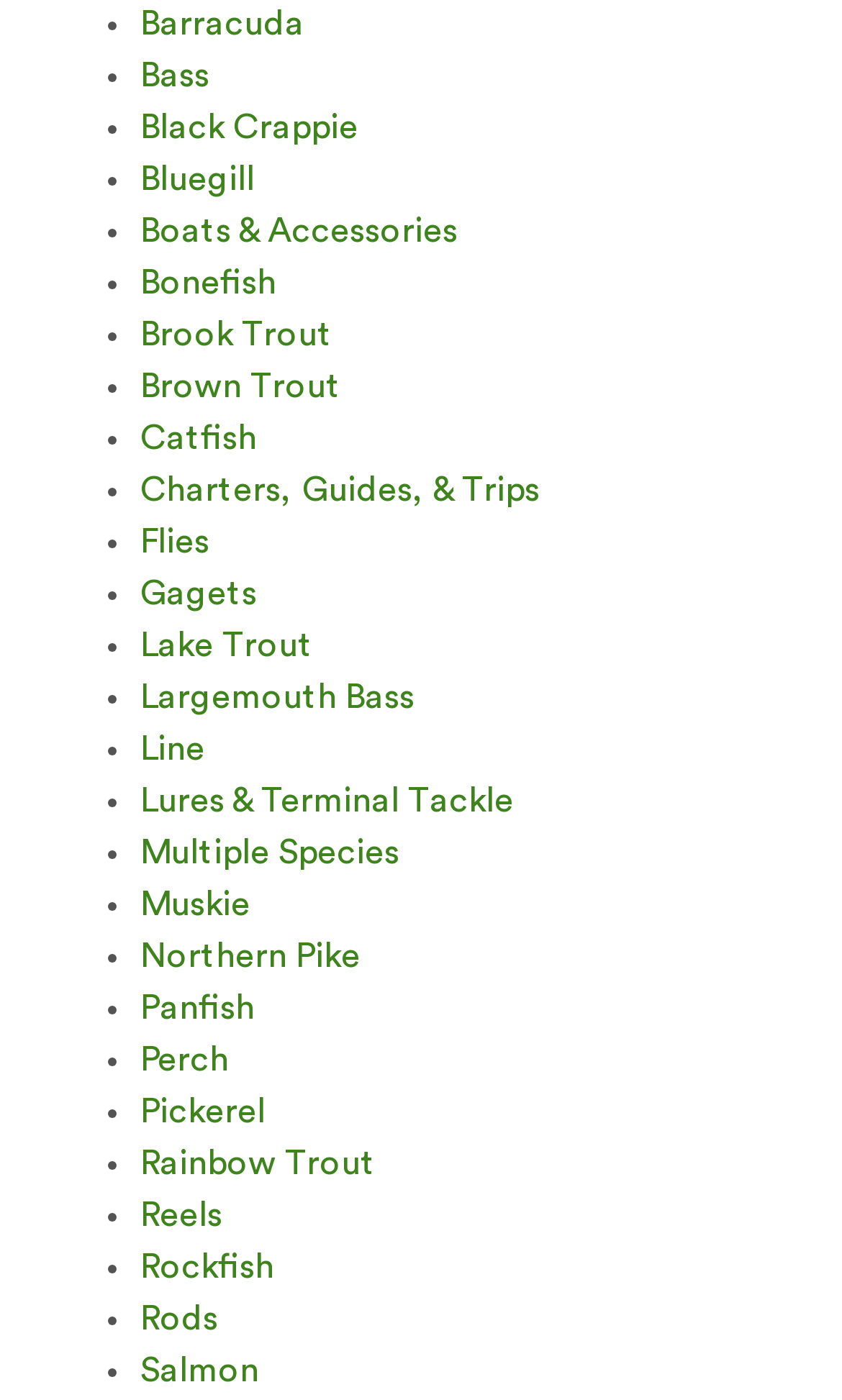Respond to the question below with a single word or phrase:
What is the first item in the list?

Barracuda